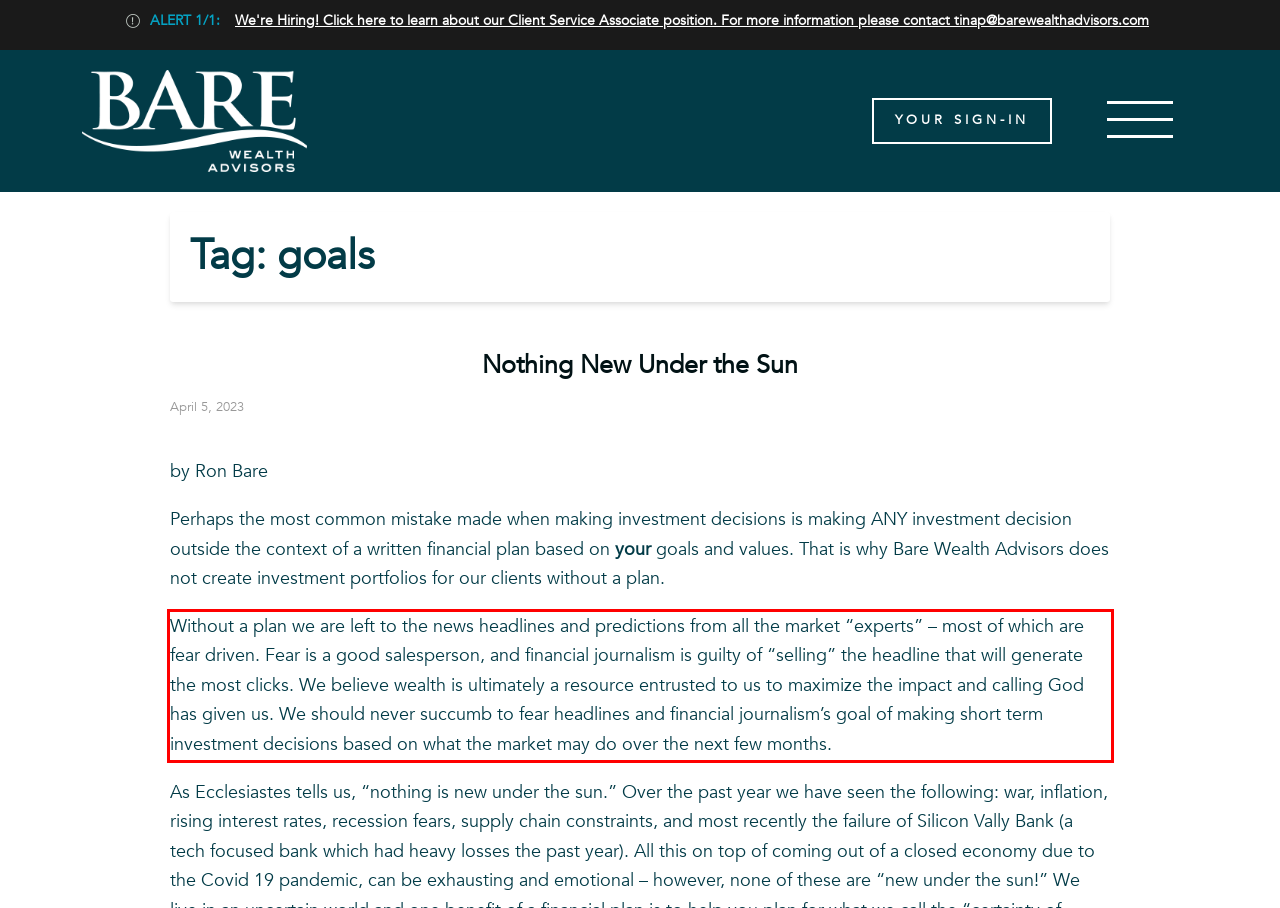Using OCR, extract the text content found within the red bounding box in the given webpage screenshot.

Without a plan we are left to the news headlines and predictions from all the market “experts” – most of which are fear driven. Fear is a good salesperson, and financial journalism is guilty of “selling” the headline that will generate the most clicks. We believe wealth is ultimately a resource entrusted to us to maximize the impact and calling God has given us. We should never succumb to fear headlines and financial journalism’s goal of making short term investment decisions based on what the market may do over the next few months.